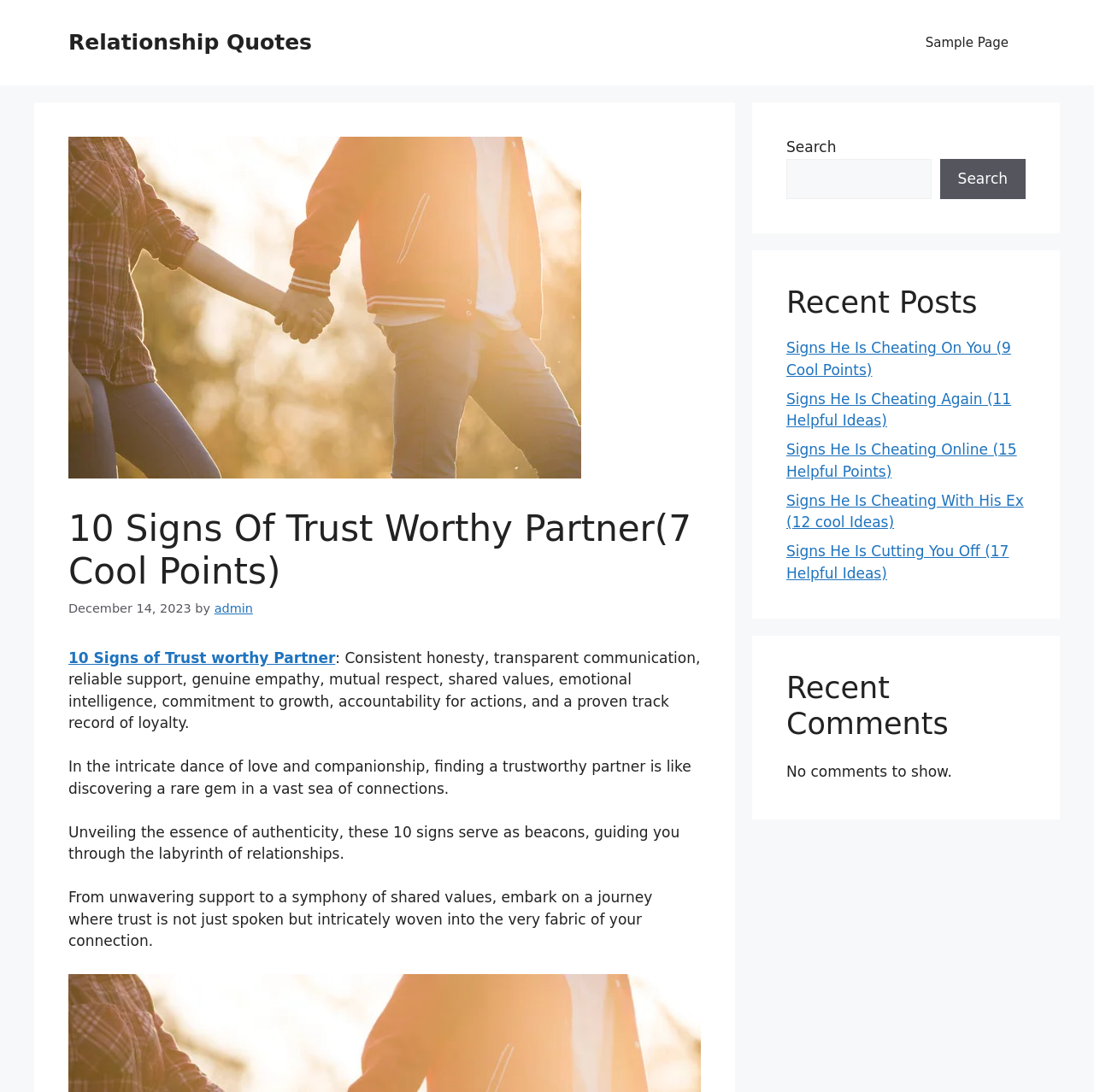What is the date of this article?
Refer to the image and give a detailed answer to the question.

The date of this article can be found by looking at the time element that contains the text 'December 14, 2023'.